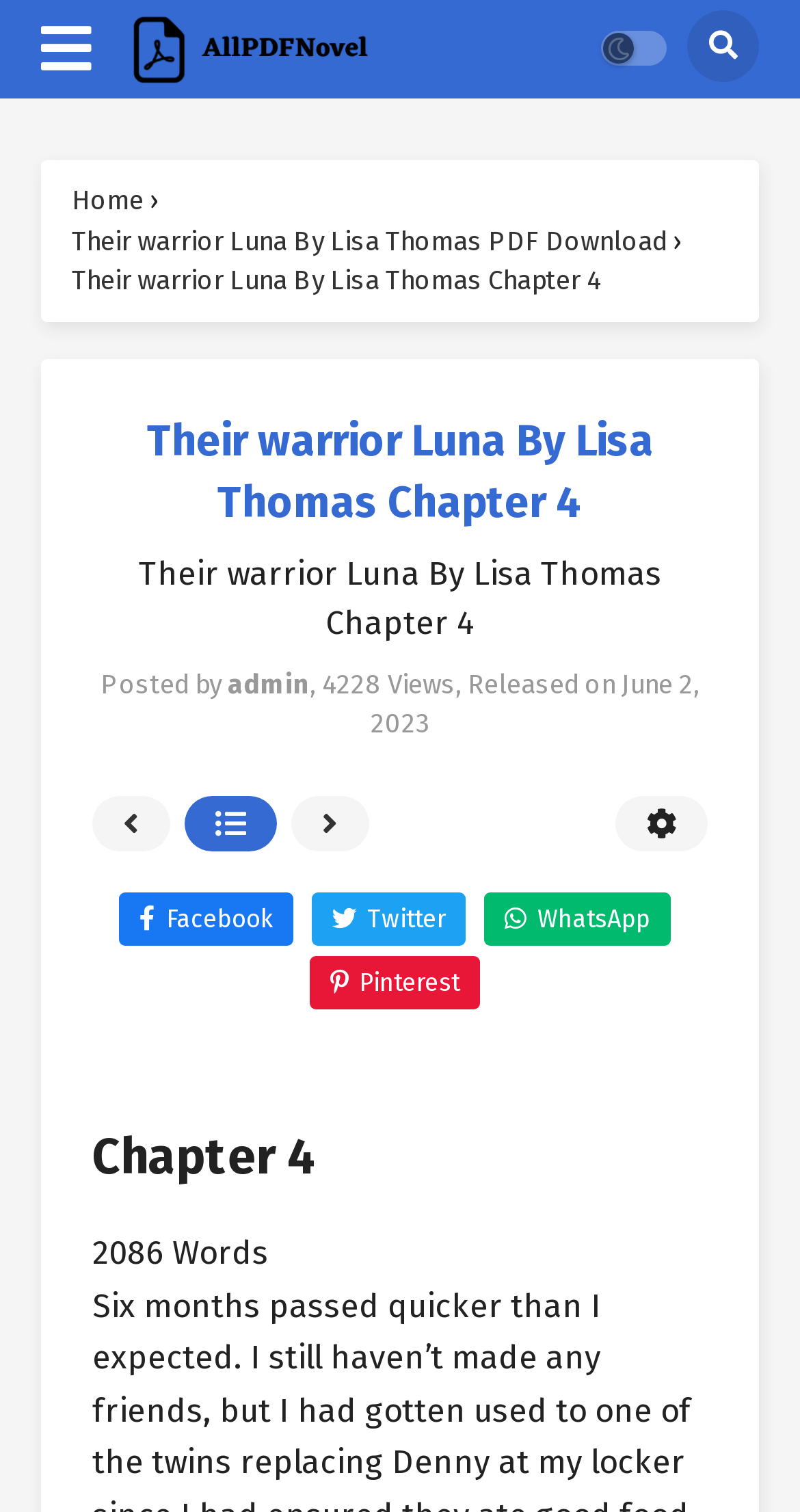Locate the UI element described by WhatsApp in the provided webpage screenshot. Return the bounding box coordinates in the format (top-left x, top-left y, bottom-right x, bottom-right y), ensuring all values are between 0 and 1.

[0.605, 0.59, 0.838, 0.625]